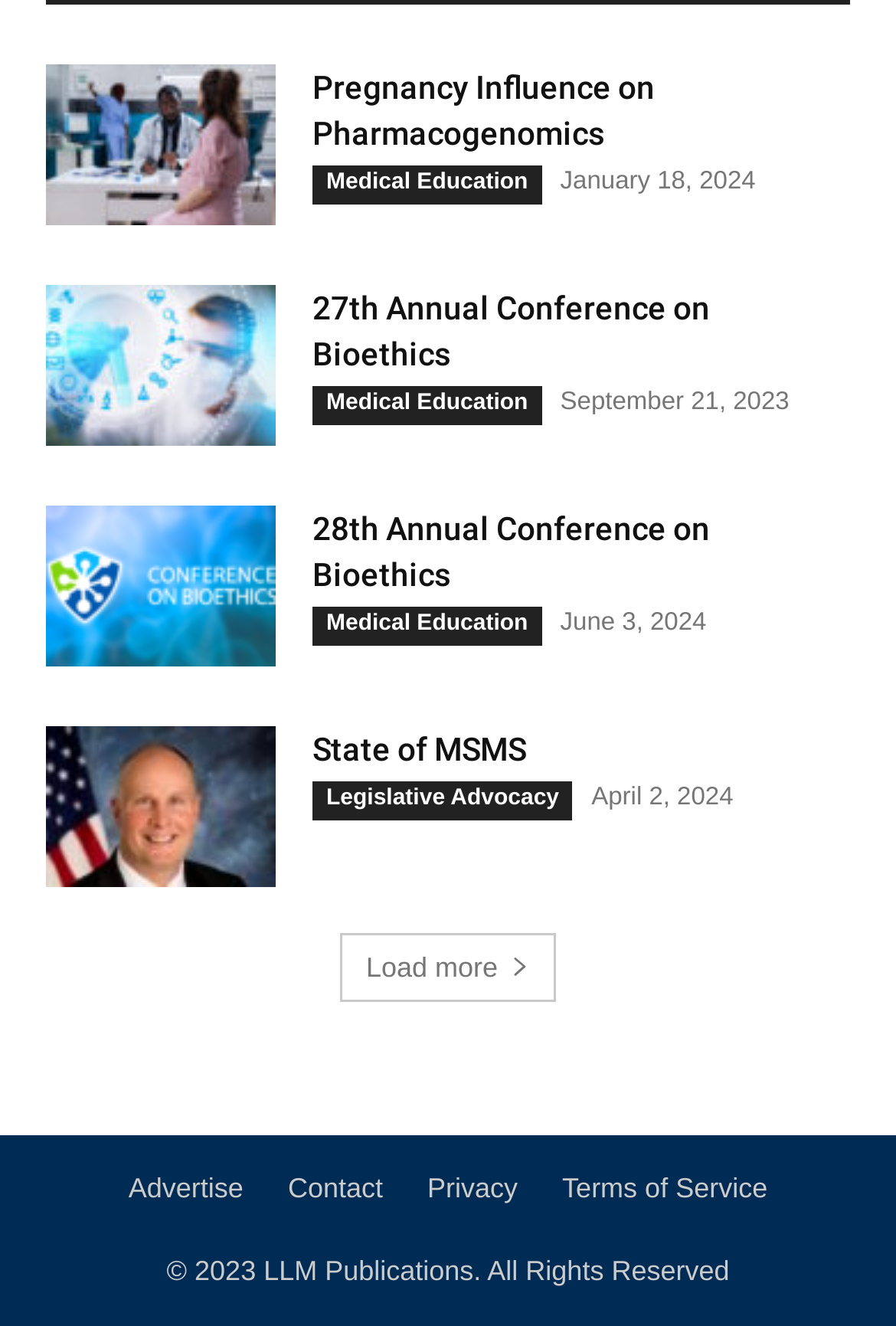Please specify the bounding box coordinates of the area that should be clicked to accomplish the following instruction: "Click on Pregnancy Influence on Pharmacogenomics". The coordinates should consist of four float numbers between 0 and 1, i.e., [left, top, right, bottom].

[0.051, 0.049, 0.308, 0.171]